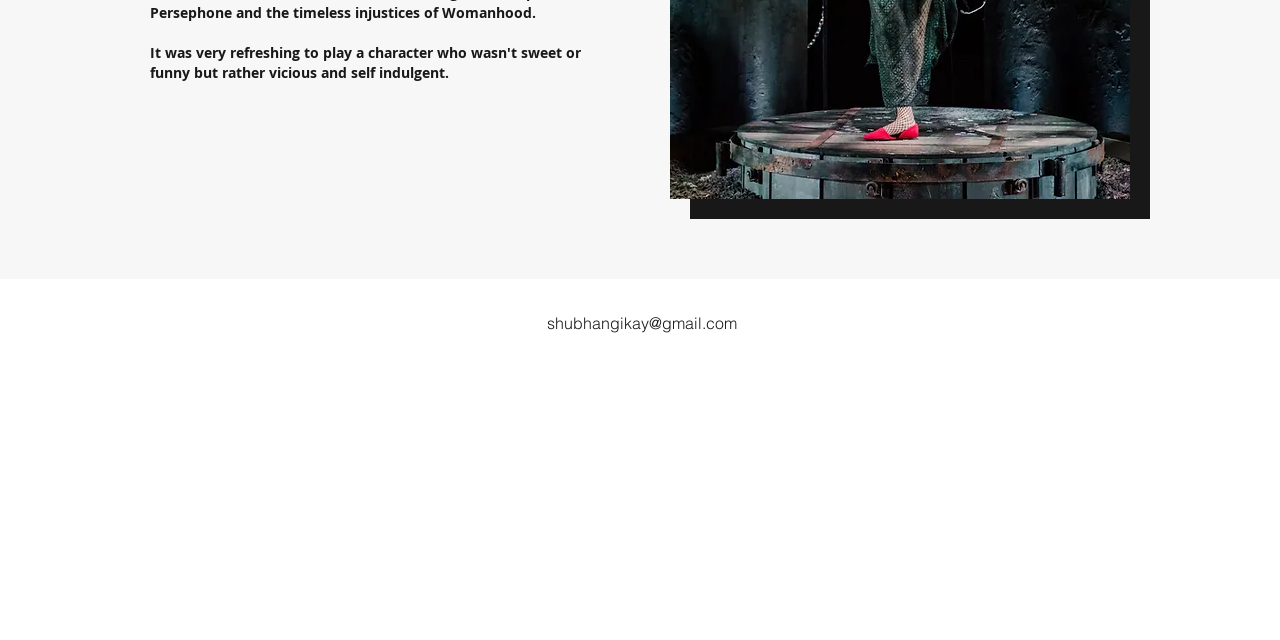Determine the bounding box coordinates of the UI element described by: "shubhangikay@gmail.com".

[0.427, 0.489, 0.576, 0.52]